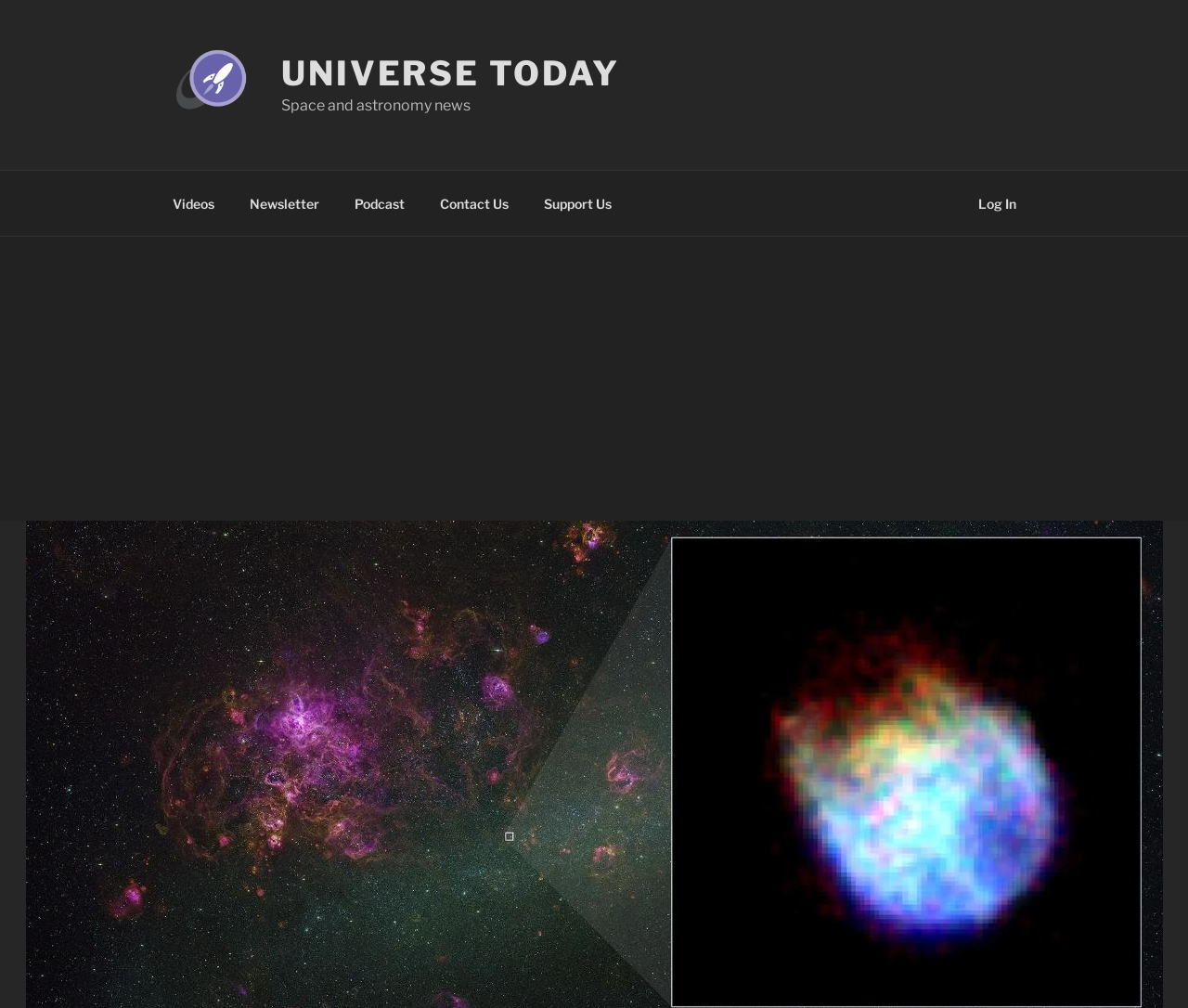Extract the main title from the webpage.

Japan’s New X-Ray Observatory Sees First Light